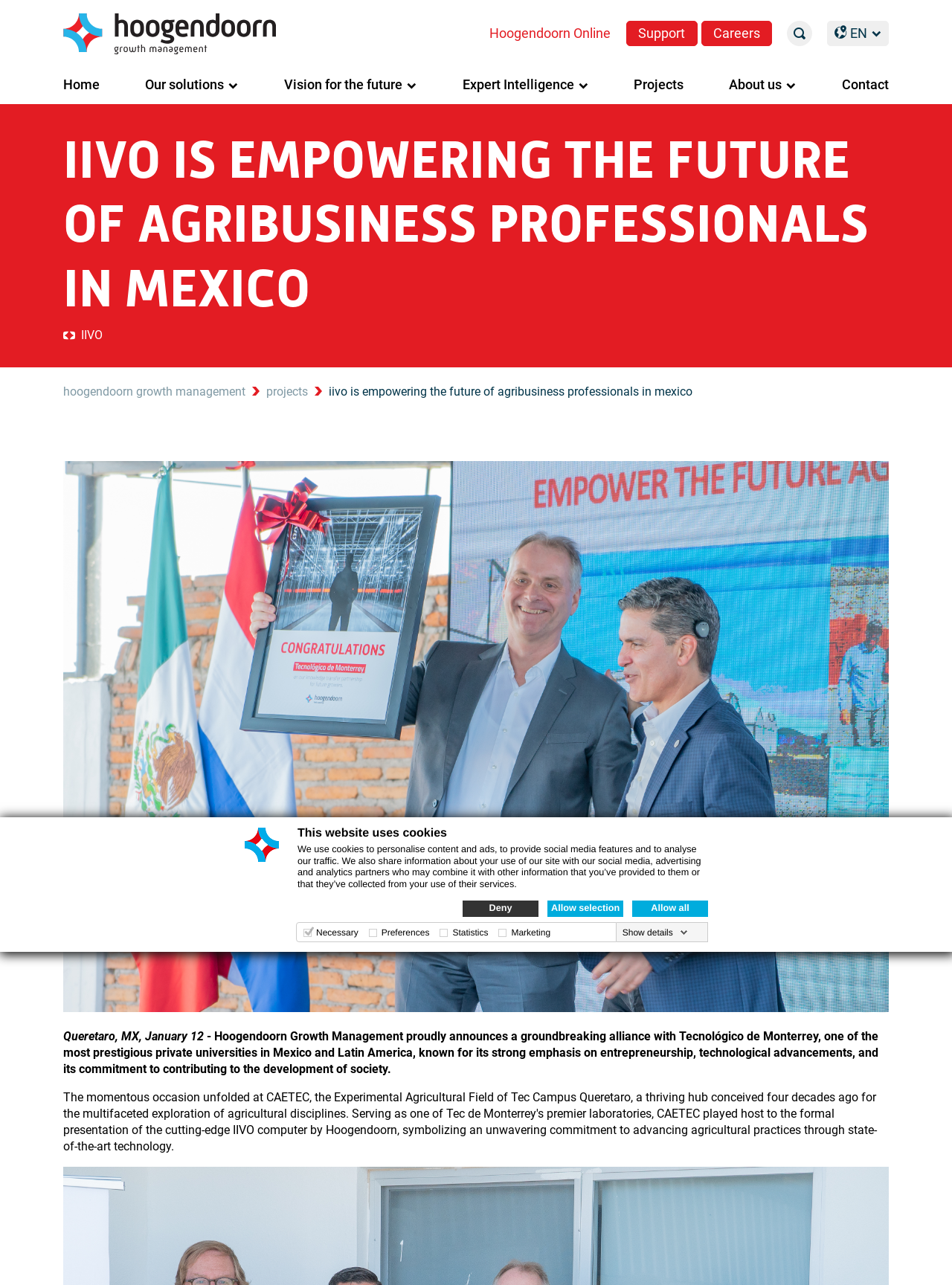Specify the bounding box coordinates of the area that needs to be clicked to achieve the following instruction: "Click the logo of Hoogendoorn Growth Management".

[0.066, 0.007, 0.29, 0.045]